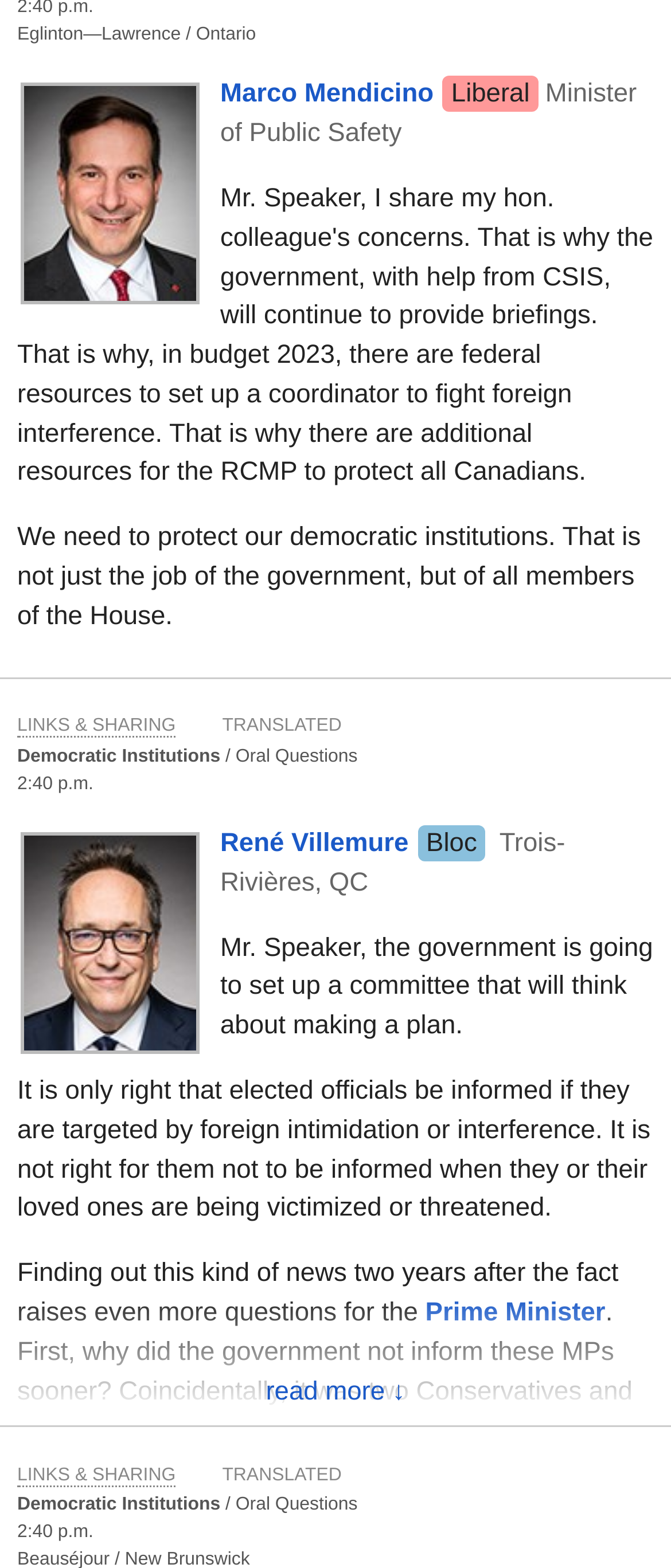Locate the bounding box coordinates of the clickable region necessary to complete the following instruction: "Click on 'C‑75'". Provide the coordinates in the format of four float numbers between 0 and 1, i.e., [left, top, right, bottom].

[0.809, 0.051, 0.893, 0.07]